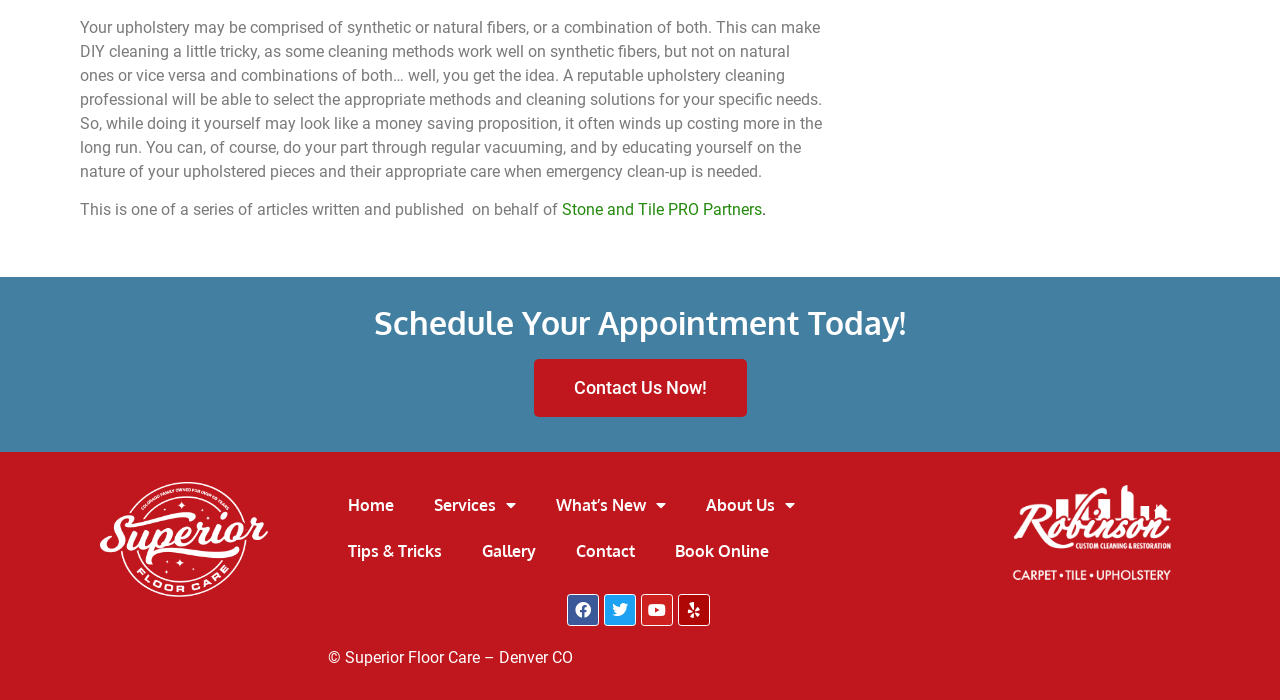Based on the description "What’s New", find the bounding box of the specified UI element.

[0.419, 0.688, 0.536, 0.754]